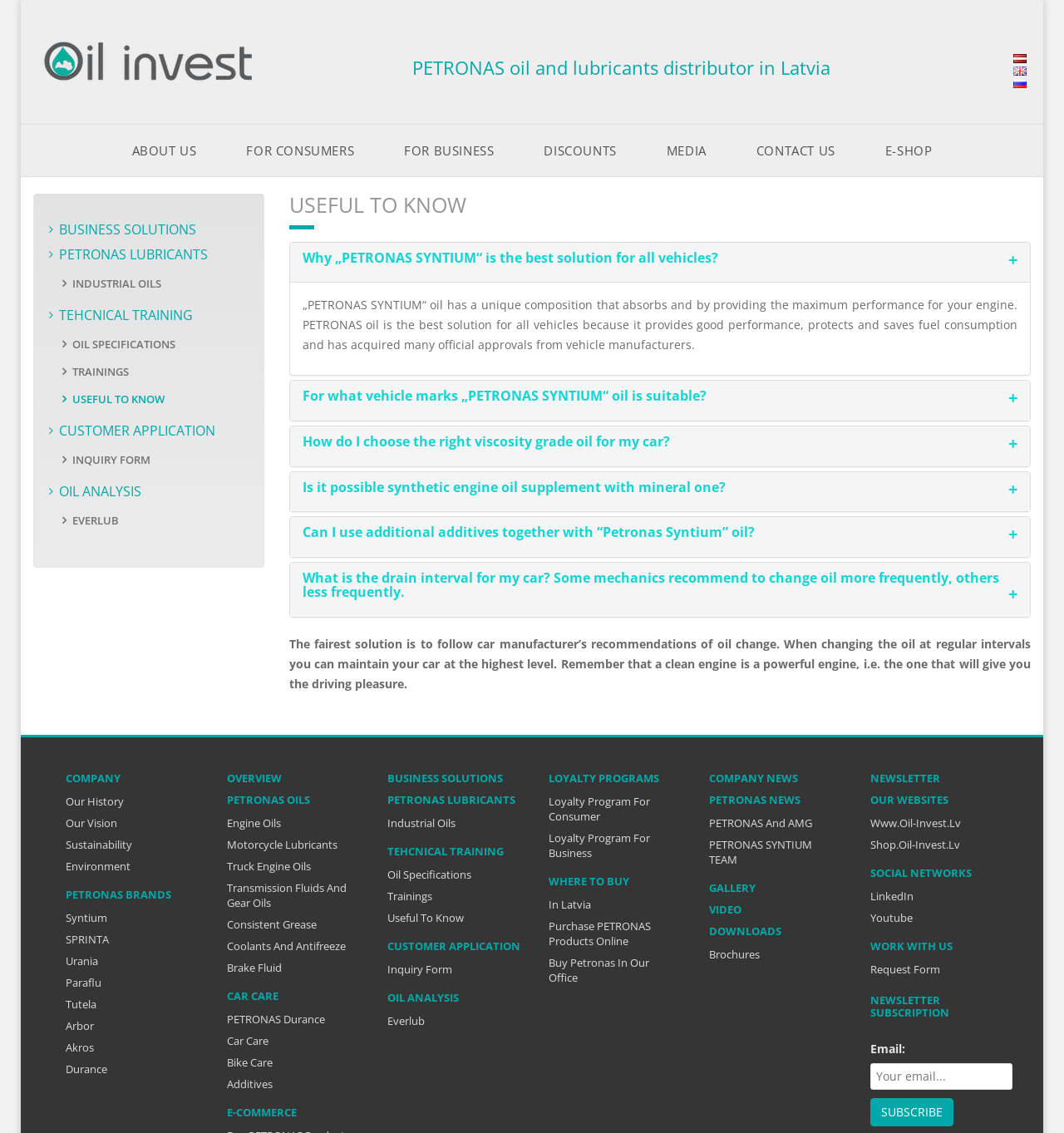Describe the webpage in detail, including text, images, and layout.

This webpage is about Petronas, a company that specializes in oil and lubricants. At the top of the page, there is a header section with a logo and a navigation menu that includes links to "ABOUT US", "FOR CONSUMERS", "FOR BUSINESS", "DISCOUNTS", "MEDIA", "CONTACT US", and "E-SHOP". 

Below the header, there is a main content section that is divided into two columns. The left column has a heading "USEFUL TO KNOW" and a series of questions and answers about Petronas Syntium oil, including its unique composition, performance, and suitability for different vehicle marks. 

The right column has a complementary section with several links to various topics, including business solutions, Petronas lubricants, technical training, oil specifications, and customer applications. 

At the bottom of the page, there are three columns of links to different sections of the website, including company information, Petronas brands, overview, Petronas oils, car care, and e-commerce. There are also links to social media and language options at the top right corner of the page.